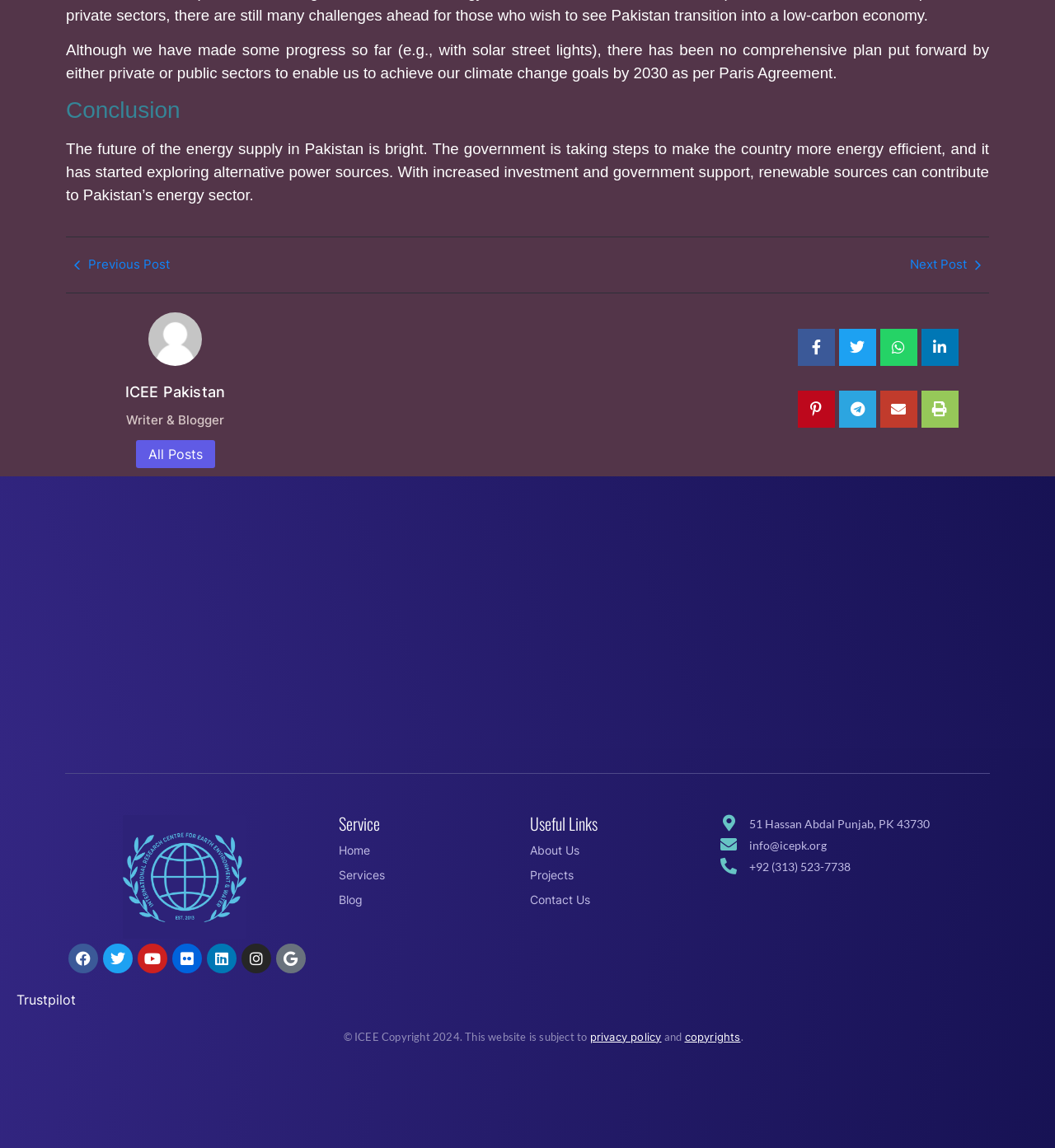Identify the bounding box coordinates of the clickable region necessary to fulfill the following instruction: "Visit 'Writer & Blogger'". The bounding box coordinates should be four float numbers between 0 and 1, i.e., [left, top, right, bottom].

[0.12, 0.359, 0.212, 0.373]